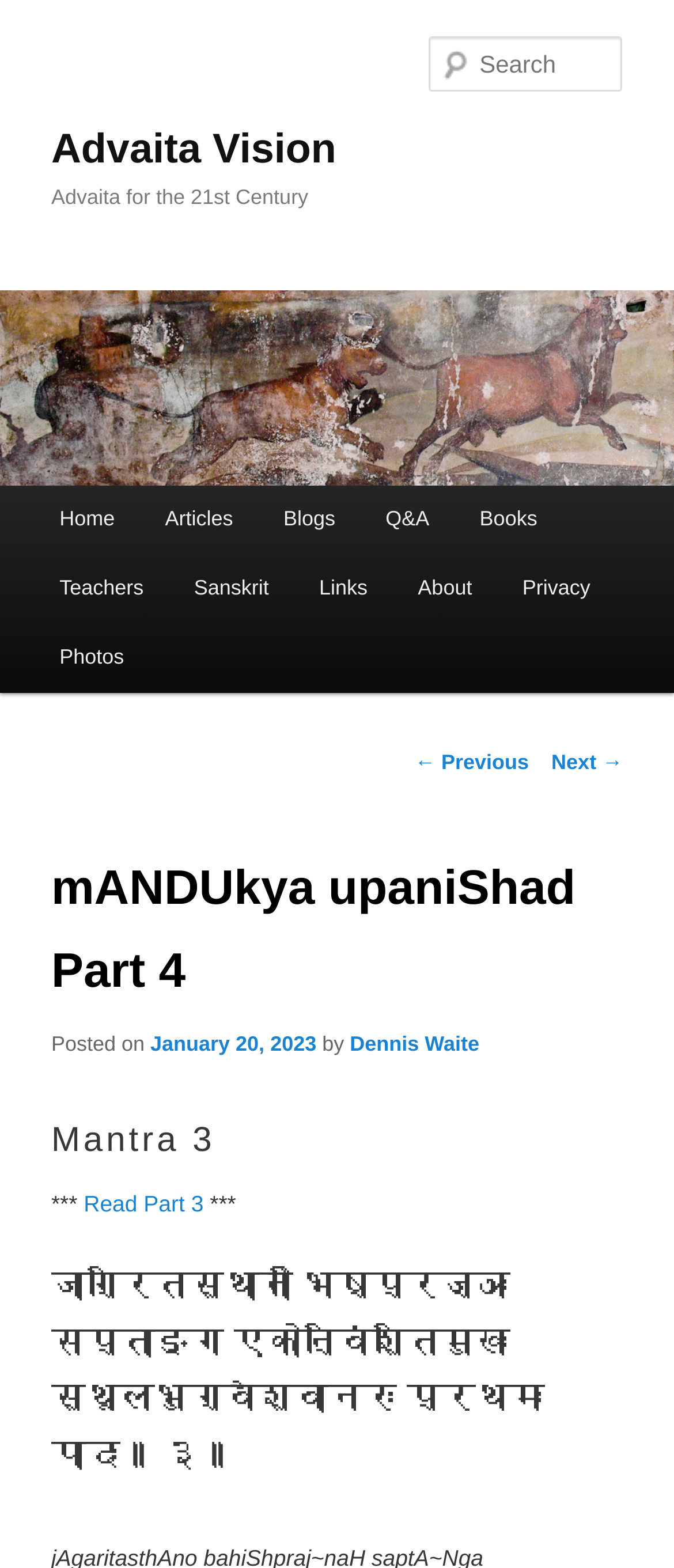Please respond in a single word or phrase: 
What is the date of the article?

January 20, 2023